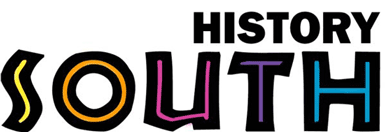Detail every aspect of the image in your caption.

The image features a vibrant and stylized title that reads "HISTORY SOUTH." The word "HISTORY" is displayed in bold black uppercase letters, while "SOUTH" employs a playful mix of colors—yellow, pink, and purple—within a distinctive, artistic font. This dynamic design conveys a sense of energy and creativity, suggesting a focus on the cultural and historical narratives of the Southern United States. The overall aesthetic invites viewers to engage with the content related to the history of the region.